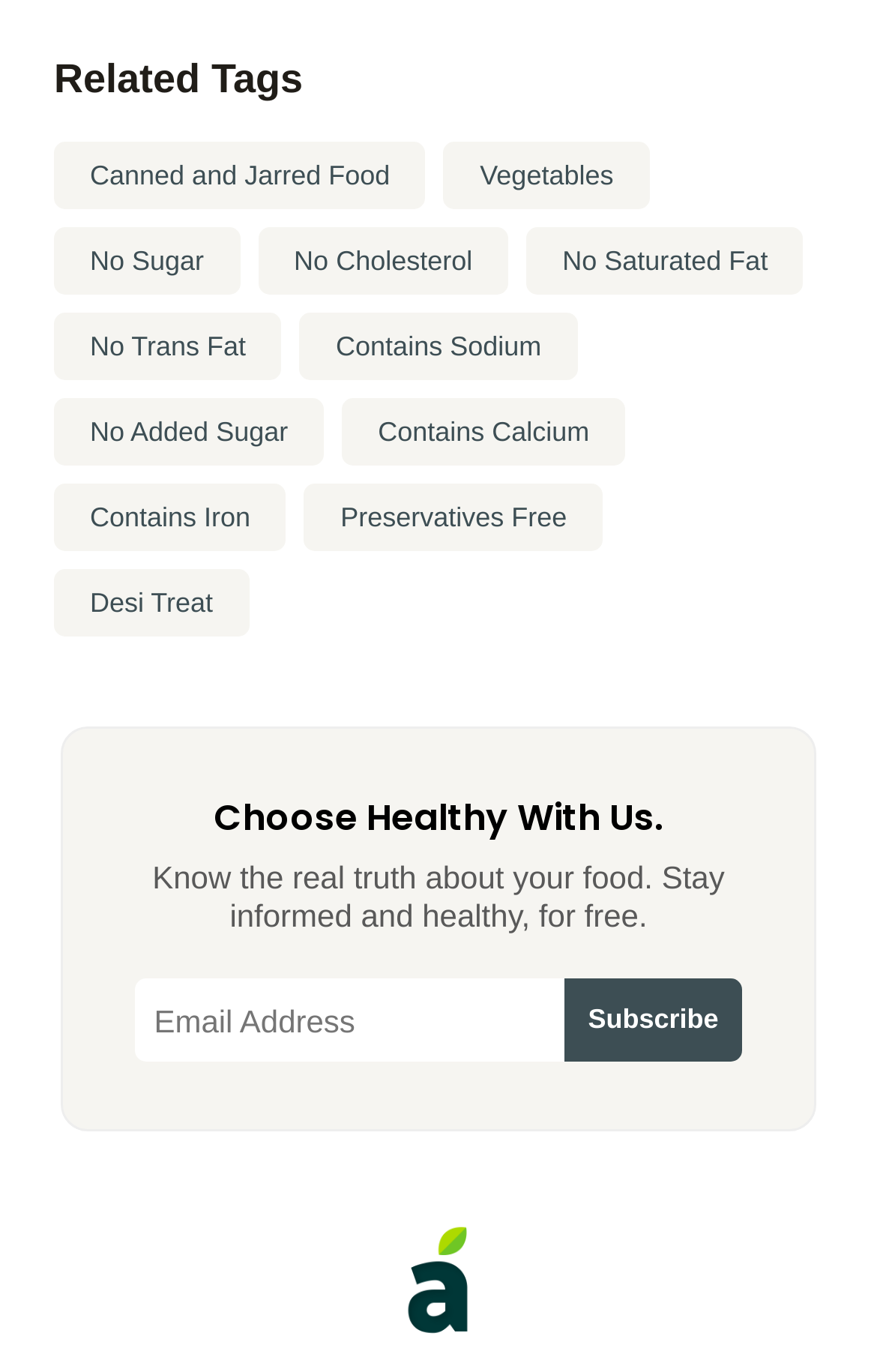What is the tone of the webpage?
Give a detailed response to the question by analyzing the screenshot.

The presence of headings, static text, and links suggests that the tone of the webpage is informative, aiming to educate users about healthy food options and providing them with relevant information.